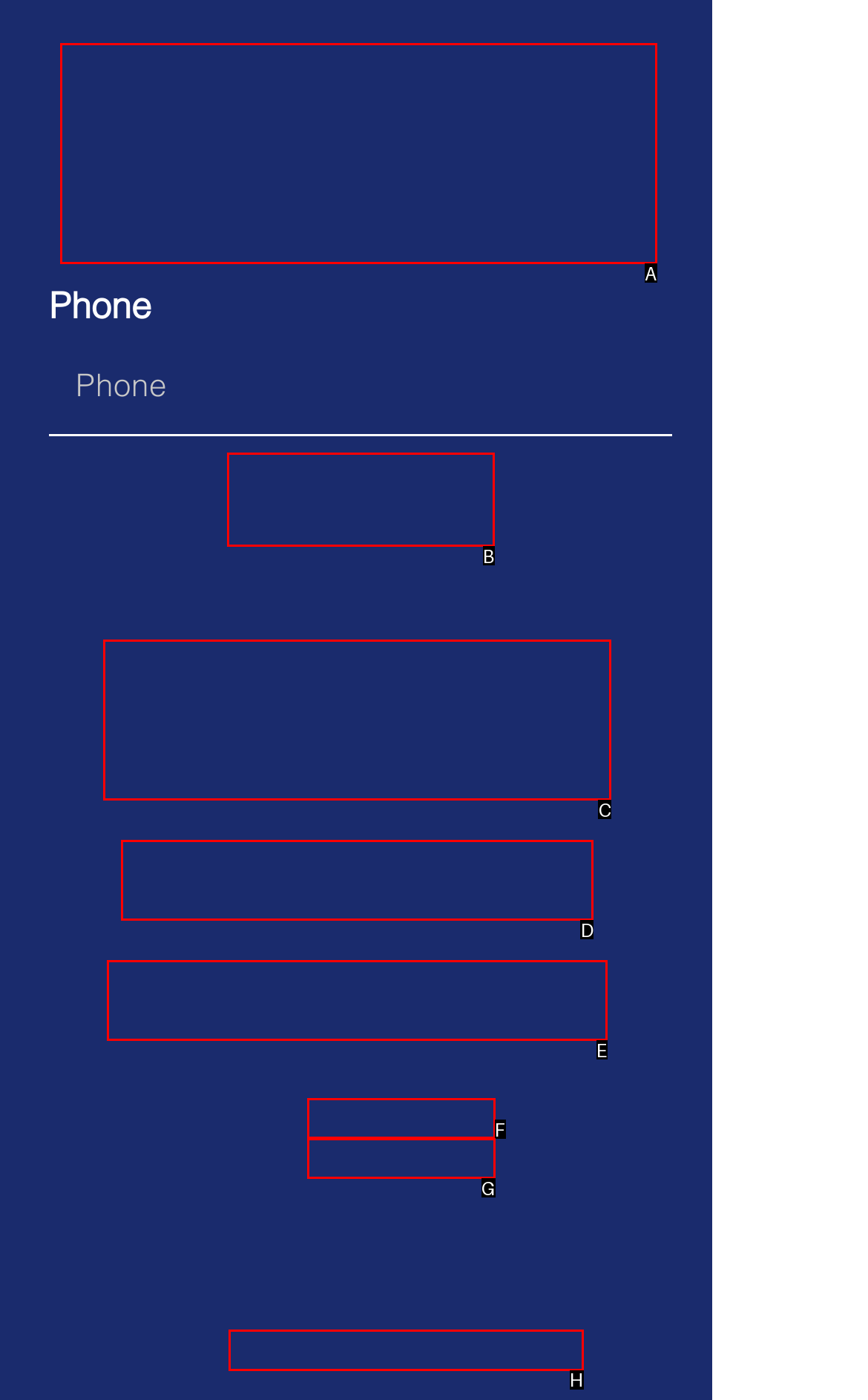For the instruction: Contact via email, which HTML element should be clicked?
Respond with the letter of the appropriate option from the choices given.

H